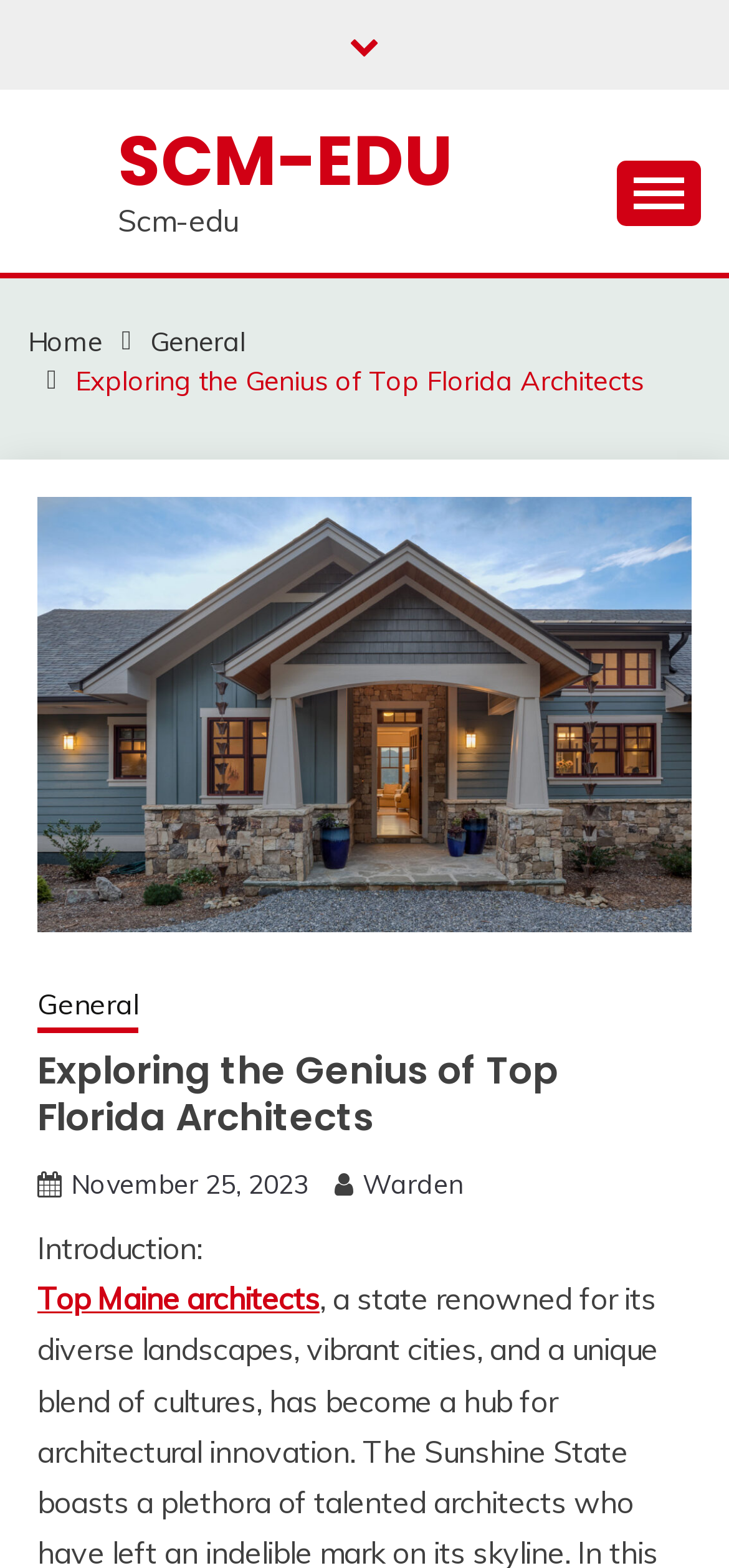Determine the title of the webpage and give its text content.

Exploring the Genius of Top Florida Architects